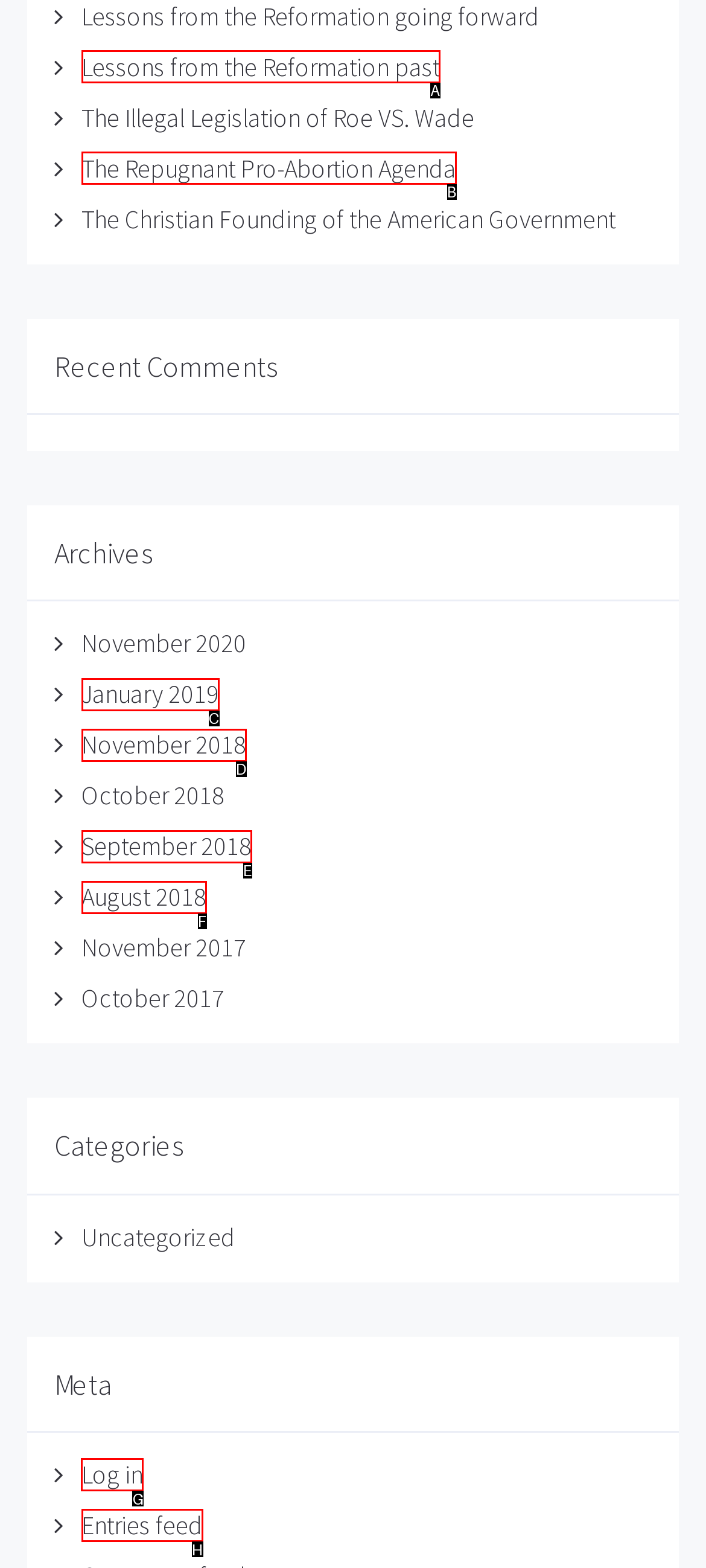To complete the task: Log in to the website, which option should I click? Answer with the appropriate letter from the provided choices.

G